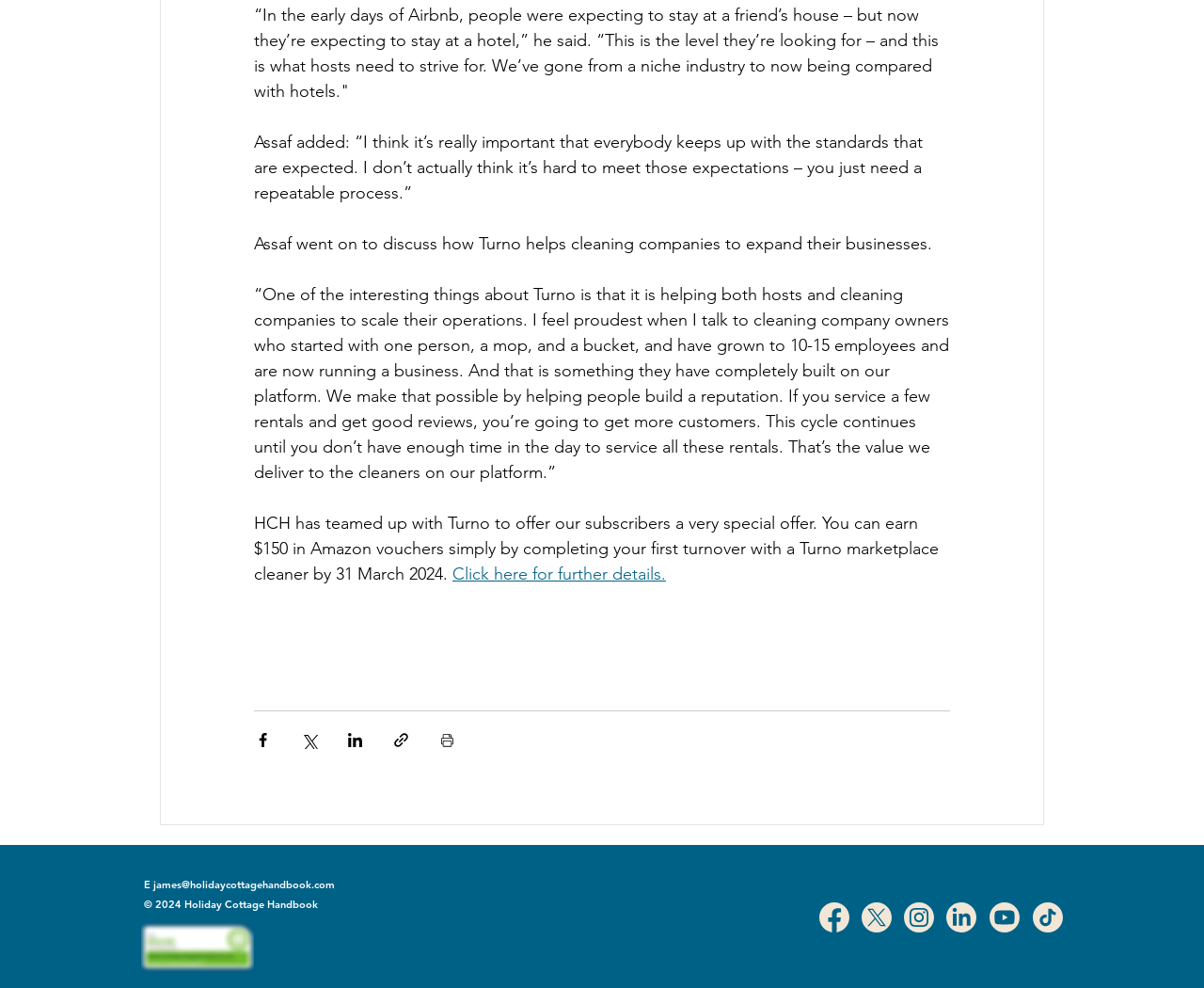Locate the bounding box coordinates of the clickable part needed for the task: "Share the post via Facebook".

[0.211, 0.74, 0.226, 0.758]